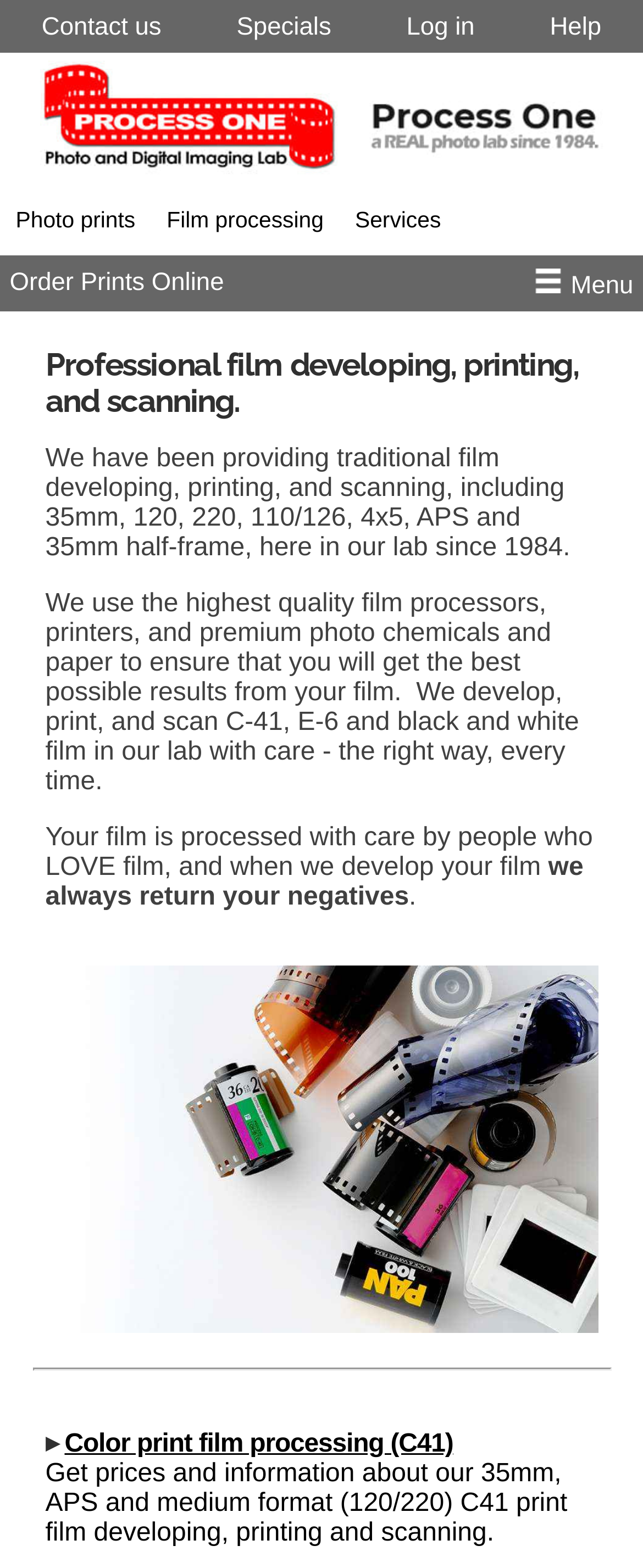What is the purpose of the 'Order Prints Online' link?
Look at the image and respond with a one-word or short phrase answer.

To order prints online